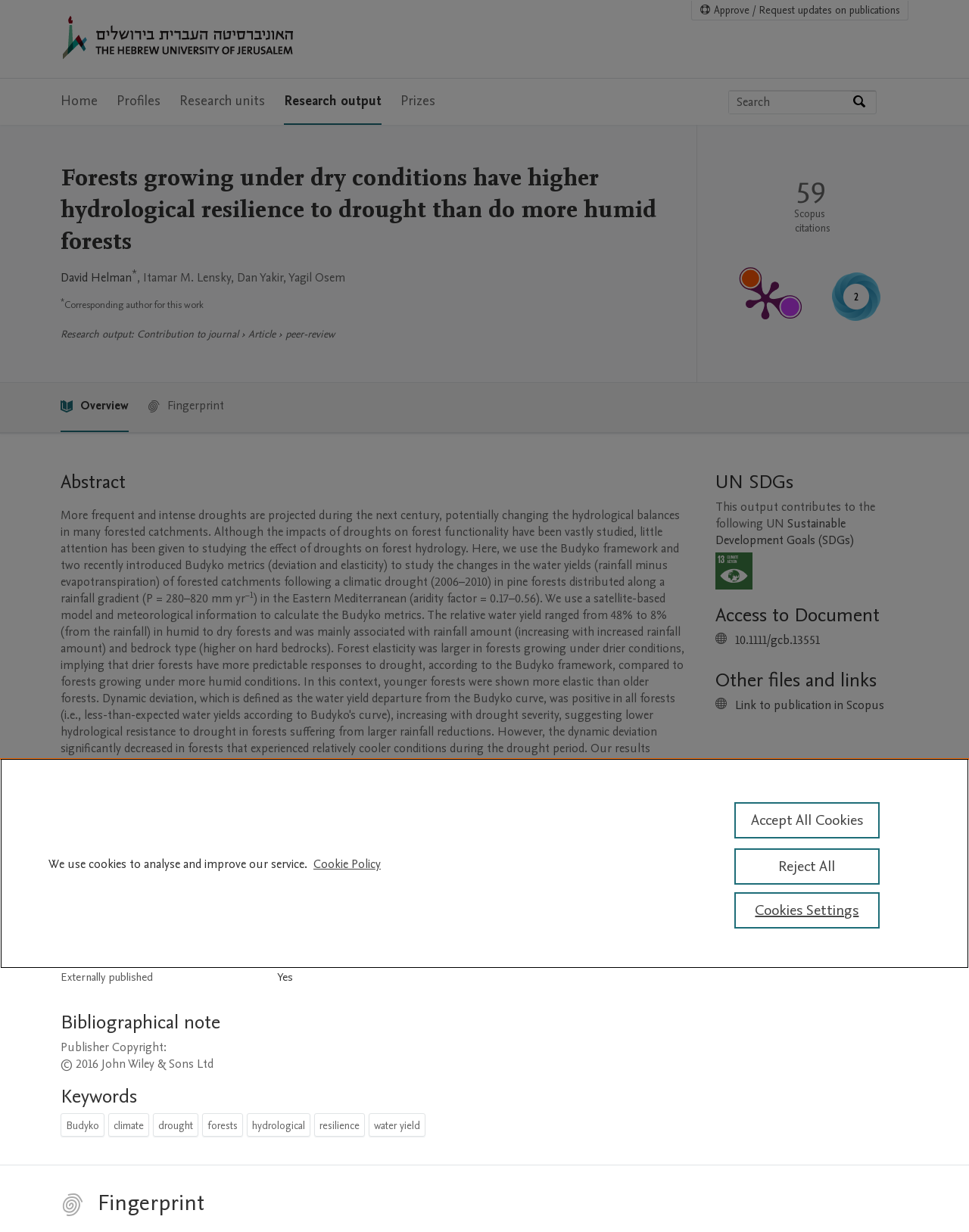What is the name of the journal?
Provide a comprehensive and detailed answer to the question.

The name of the journal can be found in the table on the webpage, in the row with the header 'Journal'. The text 'Global Change Biology' is written in the cell corresponding to the journal name.